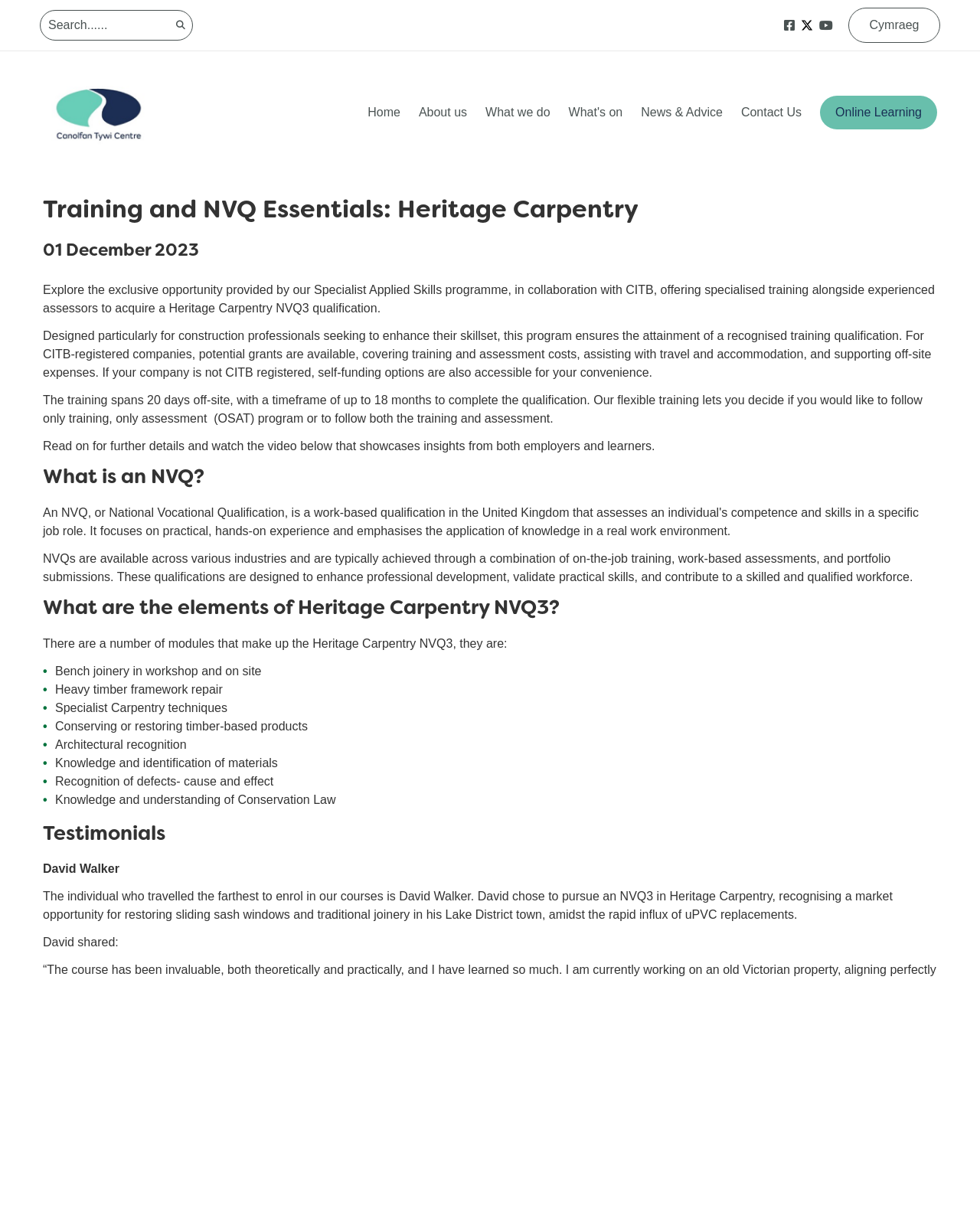Determine the coordinates of the bounding box for the clickable area needed to execute this instruction: "Search for something".

[0.041, 0.008, 0.197, 0.033]